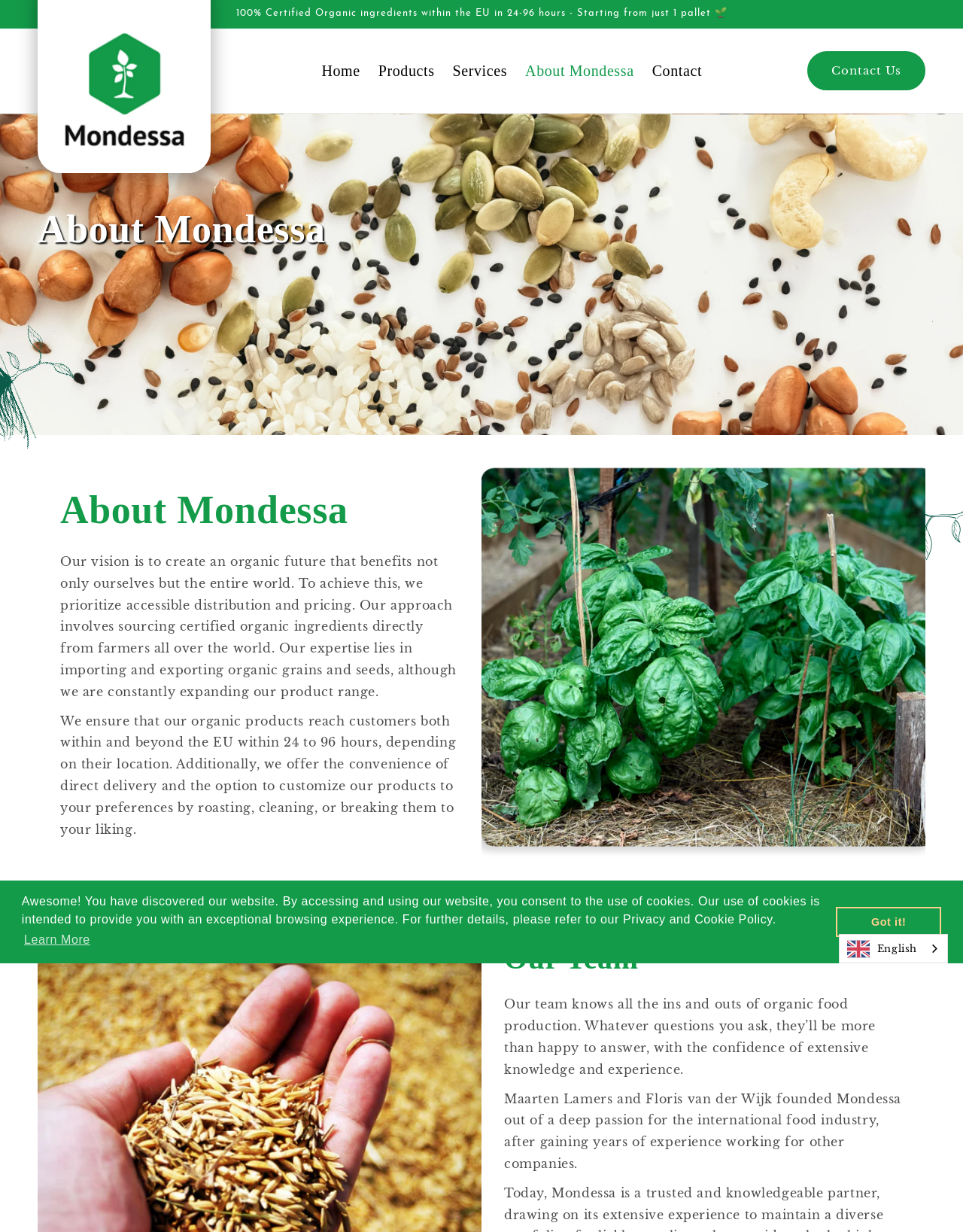Please provide the bounding box coordinates in the format (top-left x, top-left y, bottom-right x, bottom-right y). Remember, all values are floating point numbers between 0 and 1. What is the bounding box coordinate of the region described as: Contact

[0.668, 0.042, 0.738, 0.073]